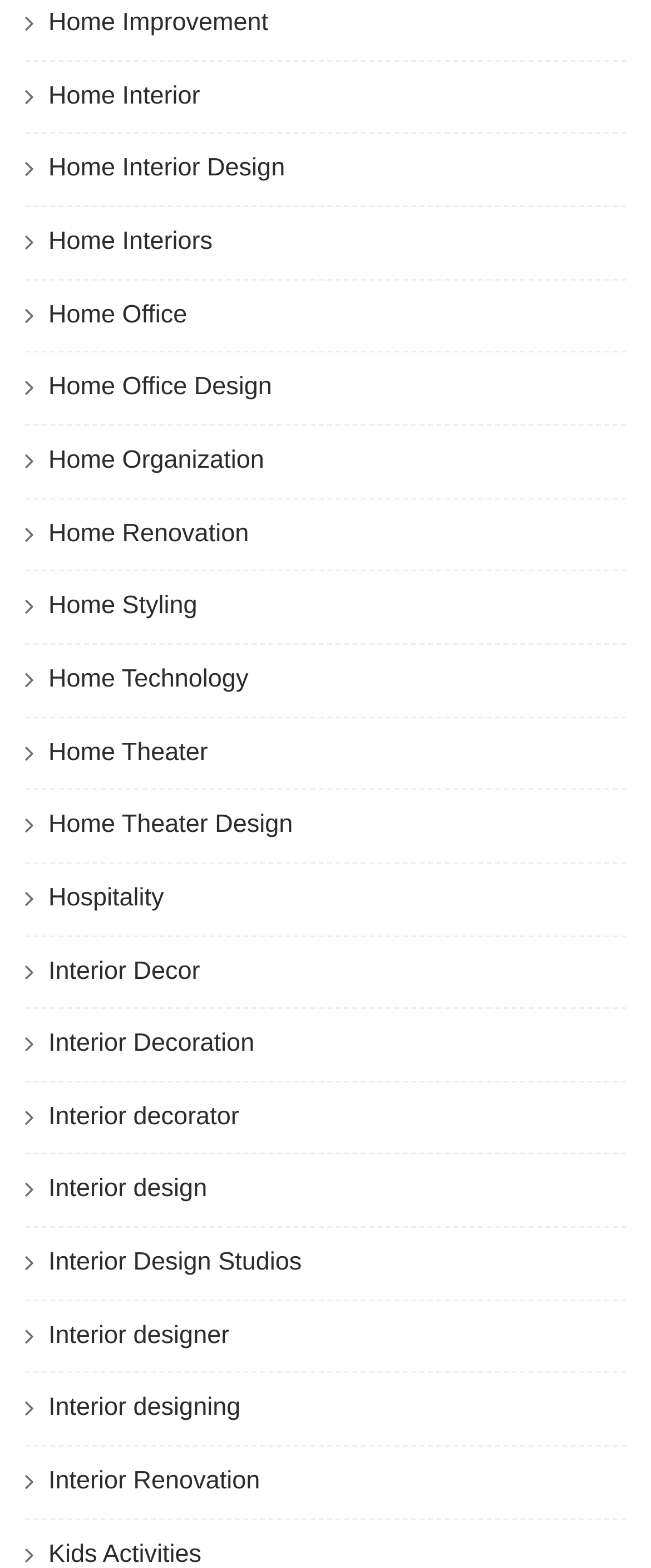Give a one-word or phrase response to the following question: What is the last link on the webpage?

Kids Activities